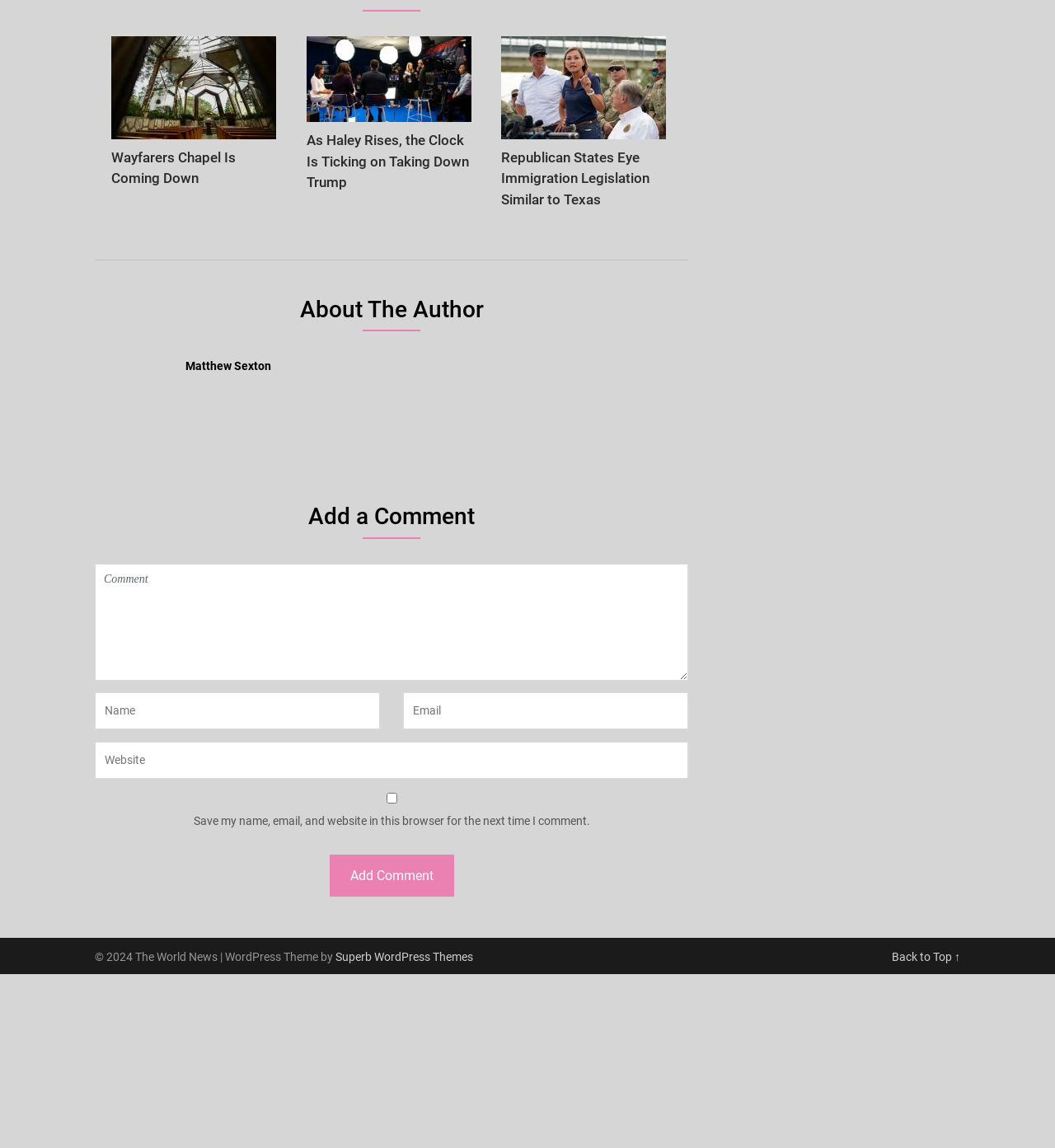What is the function of the 'Add Comment' button?
Carefully analyze the image and provide a thorough answer to the question.

The 'Add Comment' button is located below the comment form and is likely used to submit a comment to the website.